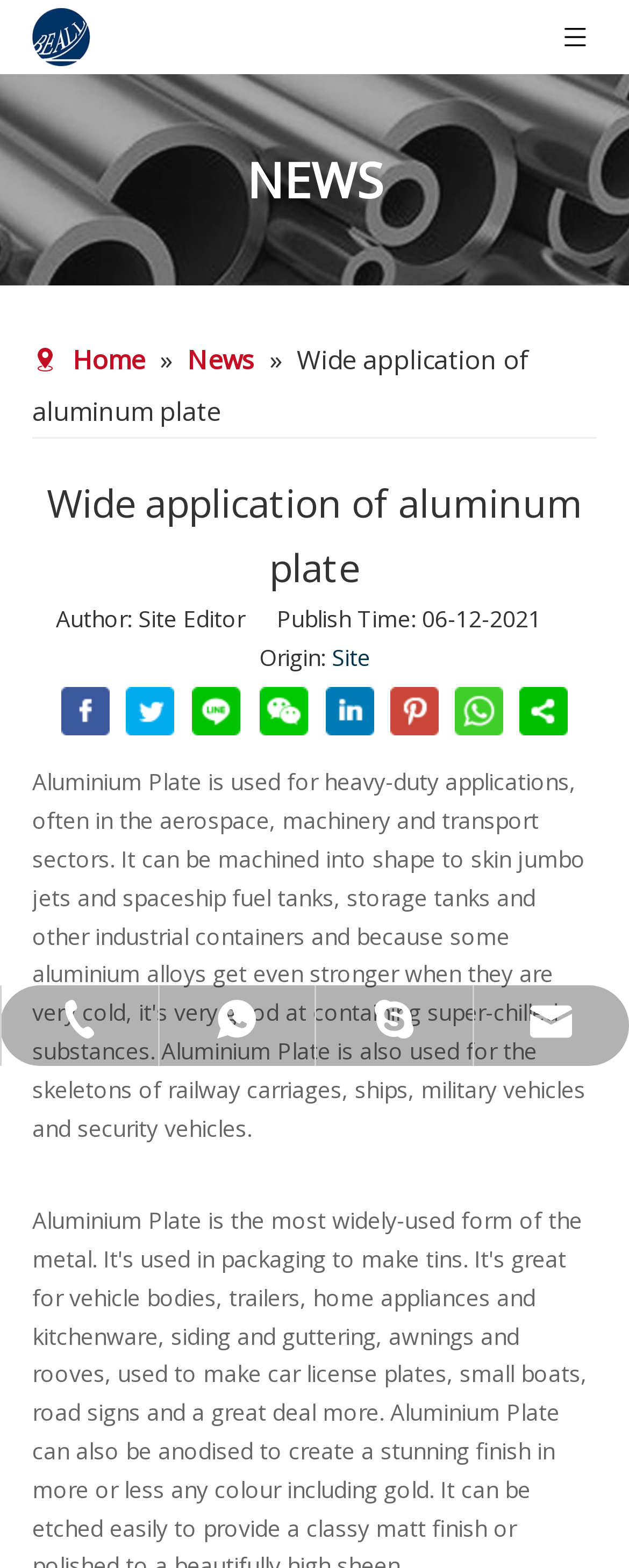Please extract and provide the main headline of the webpage.

Wide application of aluminum plate